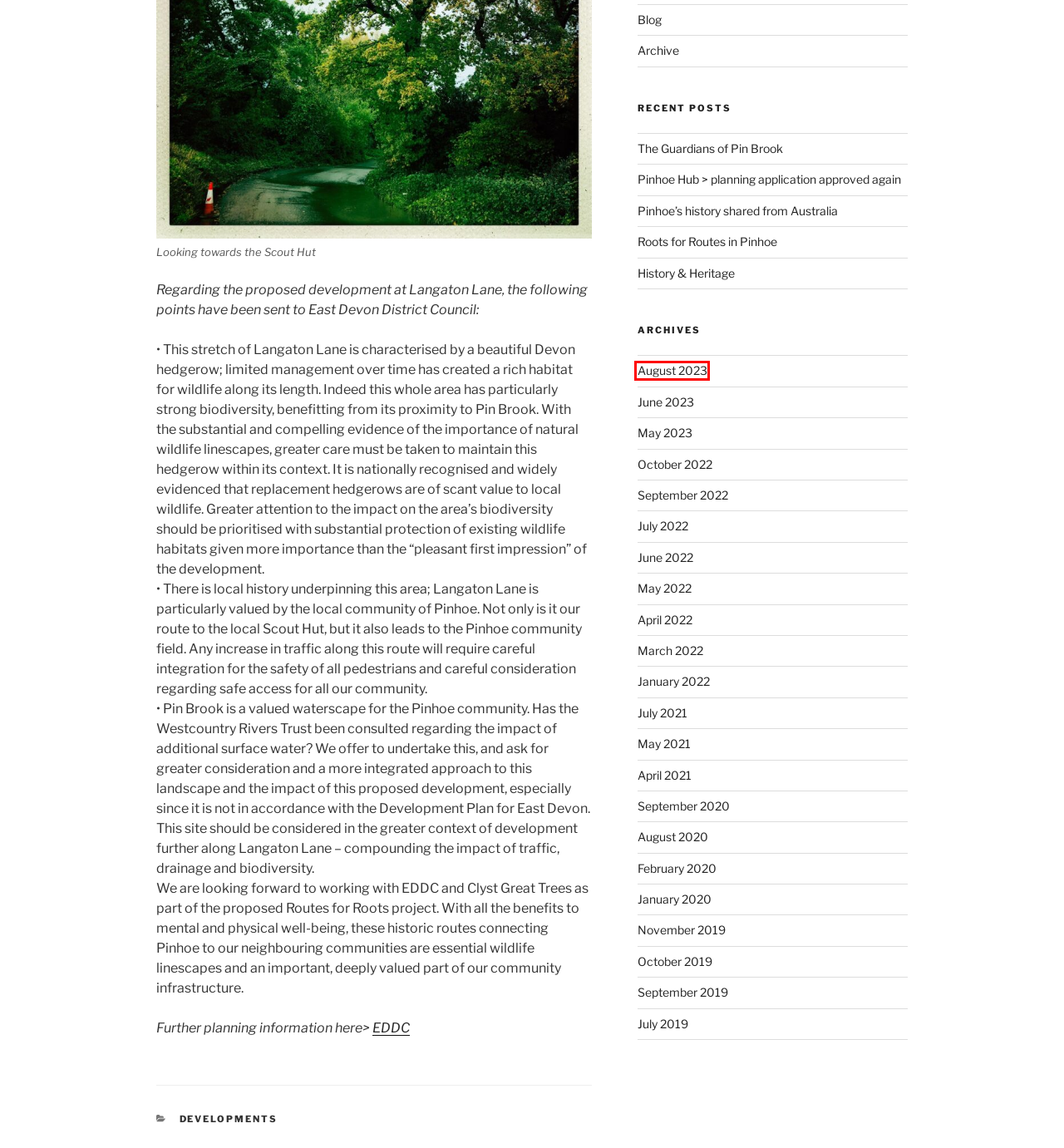You are presented with a screenshot of a webpage that includes a red bounding box around an element. Determine which webpage description best matches the page that results from clicking the element within the red bounding box. Here are the candidates:
A. August 2023 – Love Pinhoe
B. Pinhoe’s history shared from Australia – Love Pinhoe
C. Blog – Love Pinhoe
D. April 2022 – Love Pinhoe
E. Roots for Routes in Pinhoe – Love Pinhoe
F. July 2019 – Love Pinhoe
G. Archive – Love Pinhoe
H. Pinhoe Hub > planning application approved again – Love Pinhoe

A